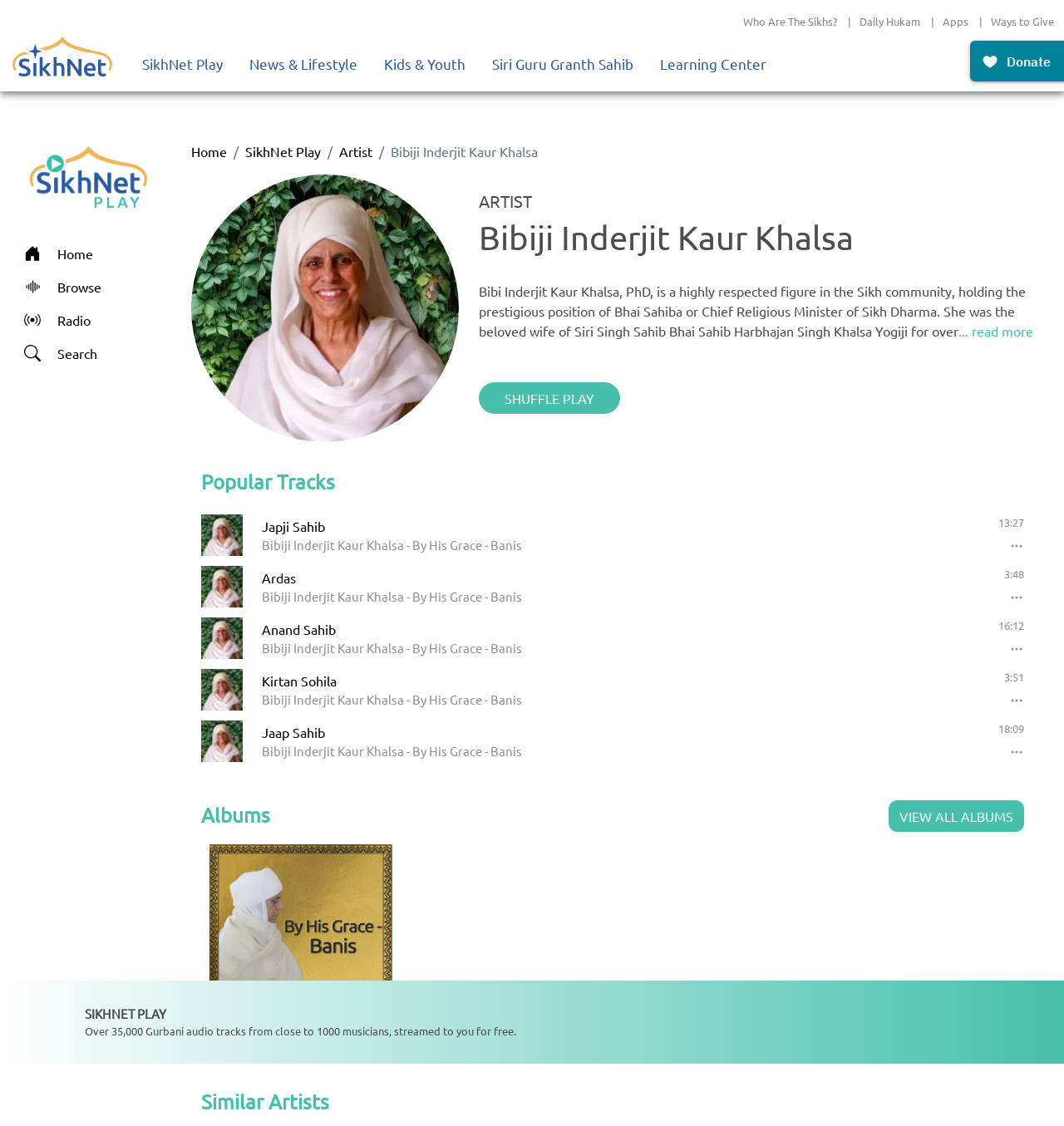Using the information from the screenshot, answer the following question thoroughly:
How many tracks are displayed on the page?

The answer can be found by counting the number of images and links of tracks, which are 'Japji Sahib', 'Ardas', 'Anand Sahib', 'Kirtan Sohila', and 'Jaap Sahib'.